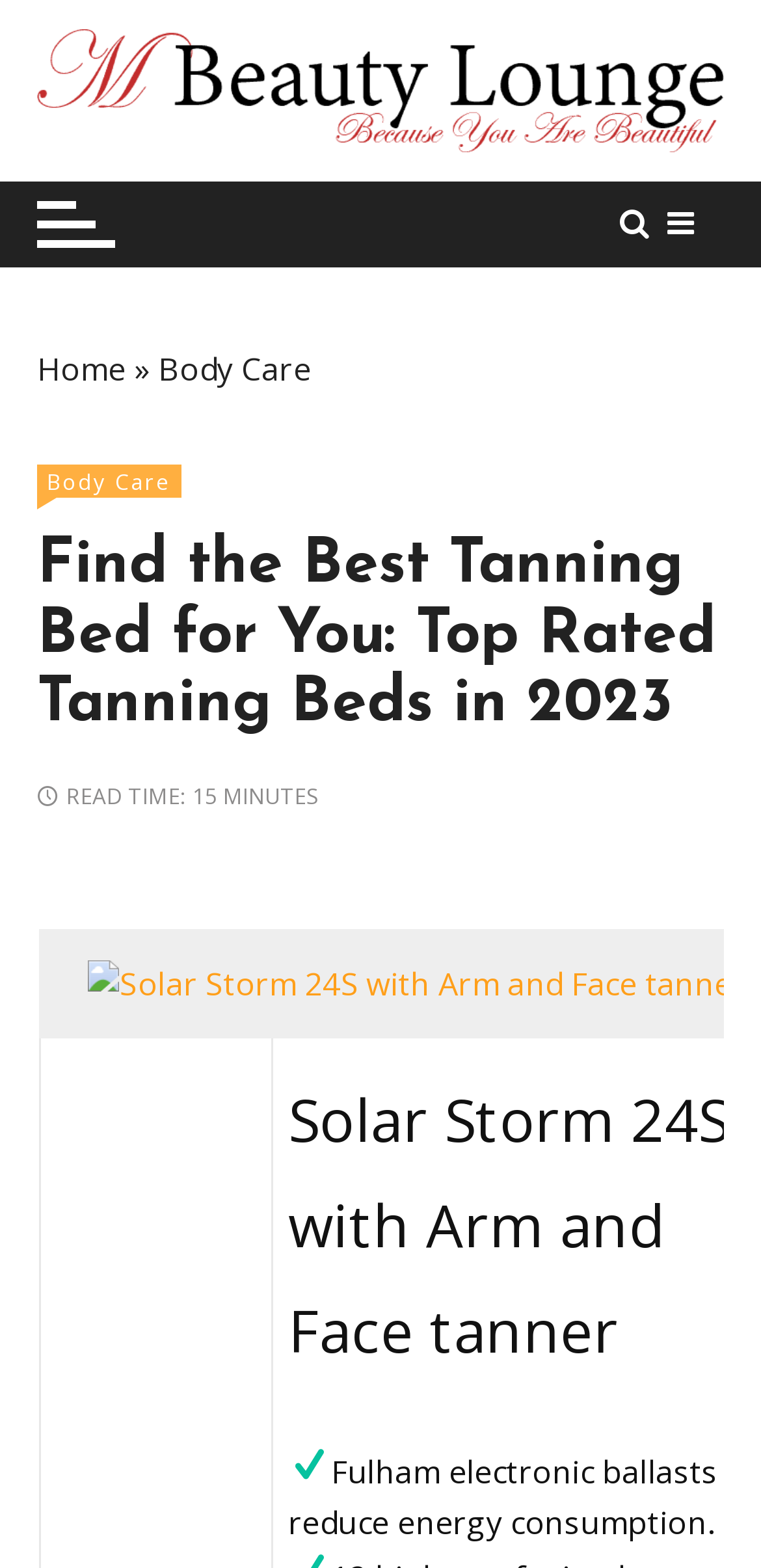Provide a one-word or short-phrase answer to the question:
What is the name of the website?

M Beauty Lounge